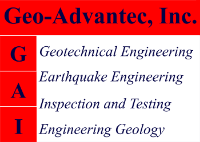With reference to the image, please provide a detailed answer to the following question: What does 'GAI' stand for?

The acronym 'GAI' is highlighted below the company name, and each letter represents a different area of expertise offered by the firm, which are Geotechnical Engineering, Earthquake Engineering, Inspection and Testing, and Engineering Geology.